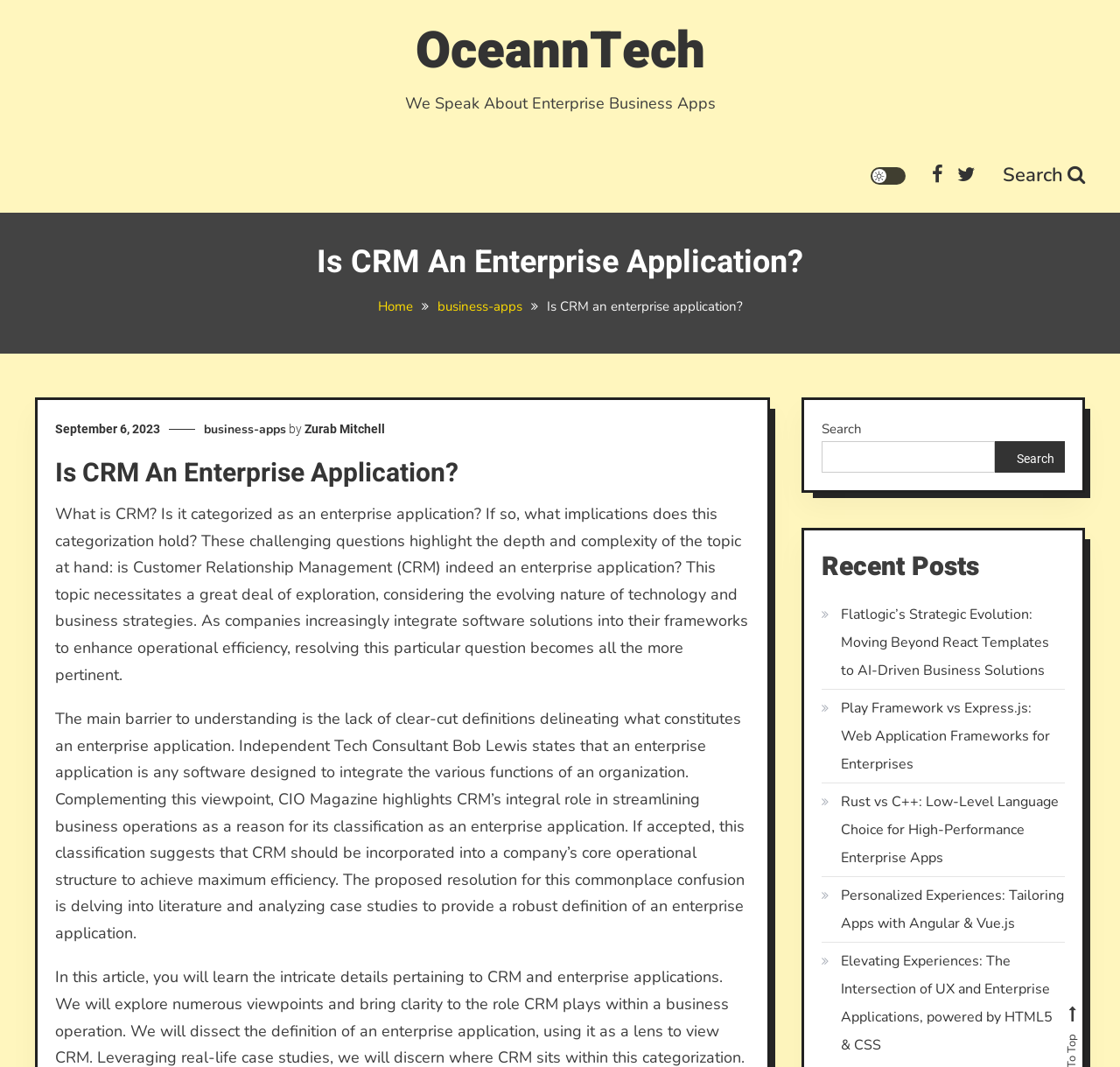Please indicate the bounding box coordinates of the element's region to be clicked to achieve the instruction: "Check the article about Is CRM an enterprise application?". Provide the coordinates as four float numbers between 0 and 1, i.e., [left, top, right, bottom].

[0.031, 0.224, 0.969, 0.268]